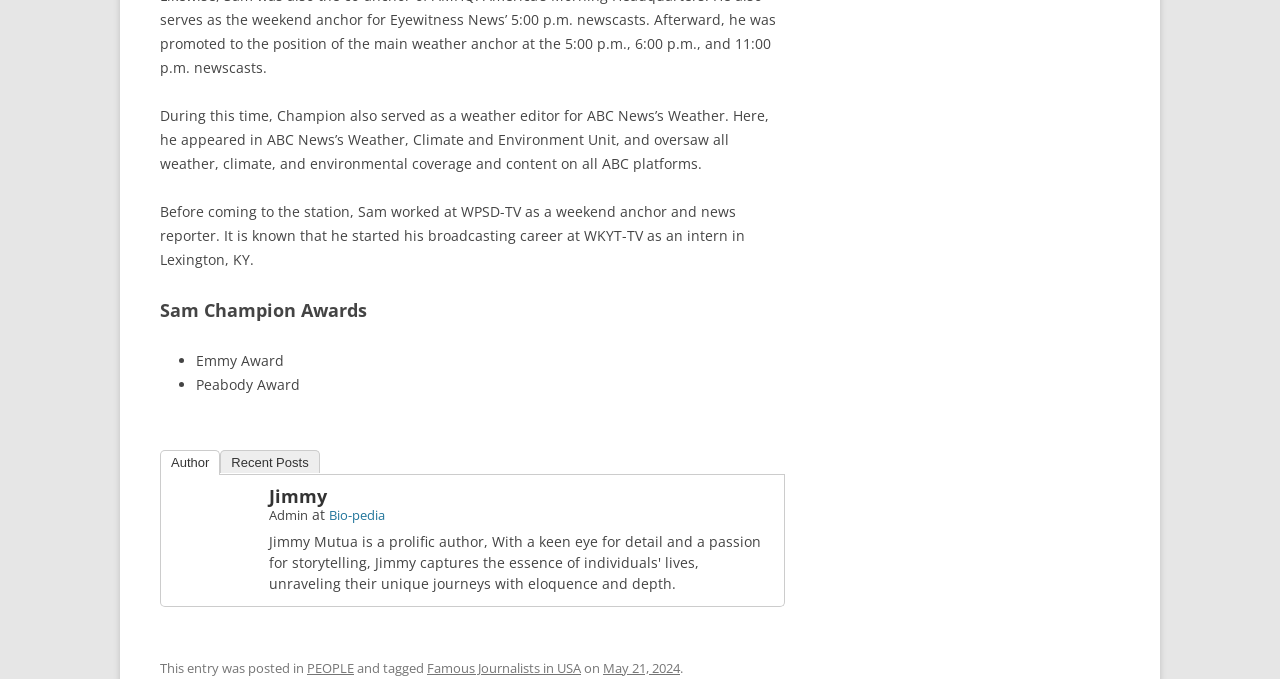Please determine the bounding box coordinates of the element to click on in order to accomplish the following task: "Go to the 'Bio-pedia' website". Ensure the coordinates are four float numbers ranging from 0 to 1, i.e., [left, top, right, bottom].

[0.257, 0.745, 0.301, 0.771]